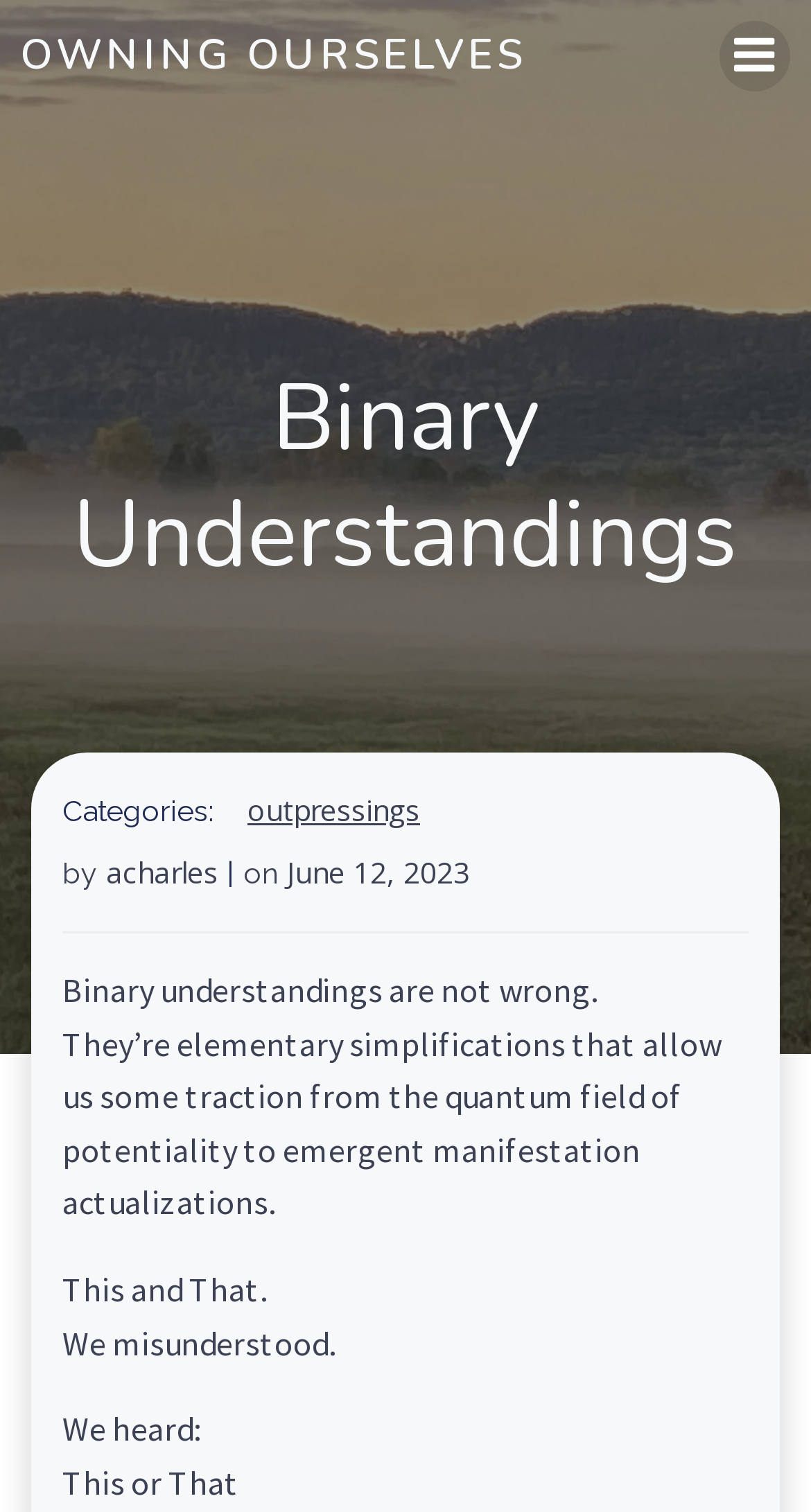What is the date of the article?
Using the image, respond with a single word or phrase.

June 12, 2023